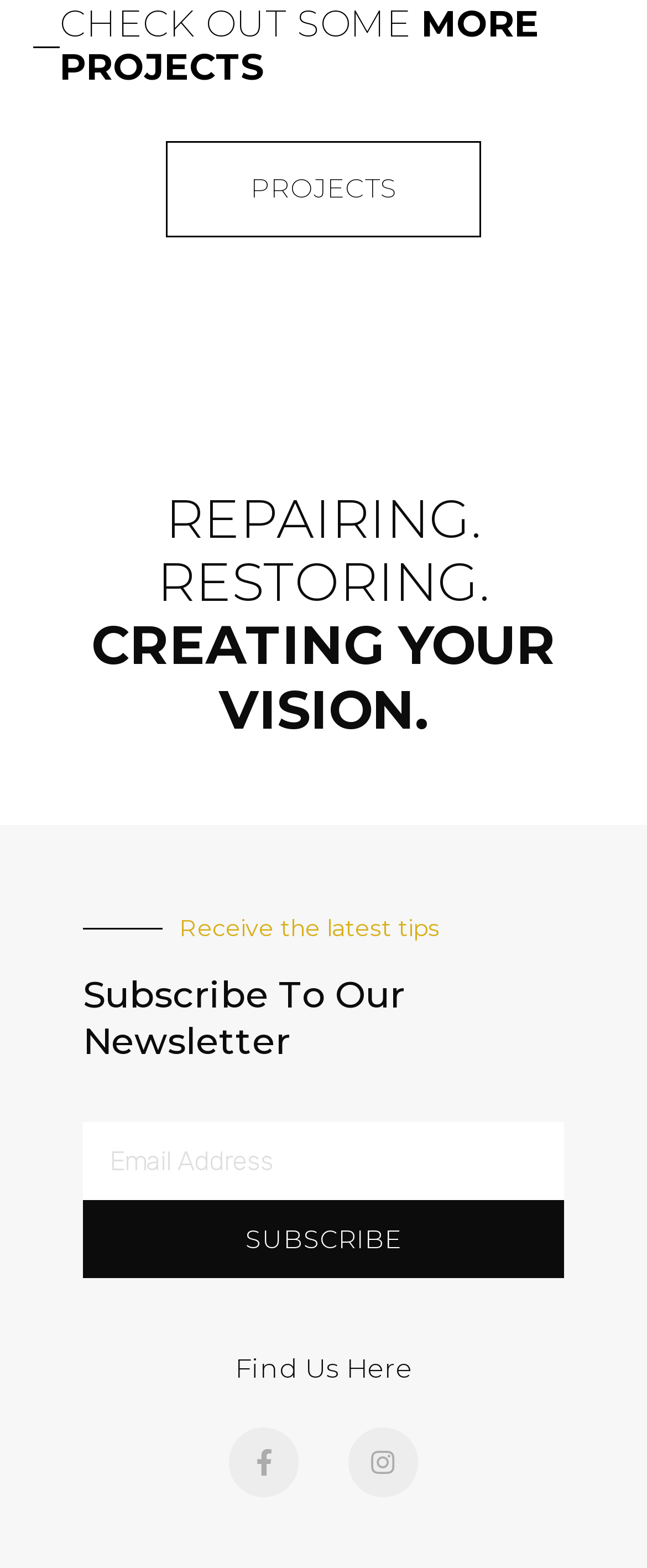Can you give a detailed response to the following question using the information from the image? What is the purpose of the textbox on this webpage?

The textbox is labeled as 'Email Address' and is required, suggesting that its purpose is to enter an email address, likely for subscribing to a newsletter or receiving updates.